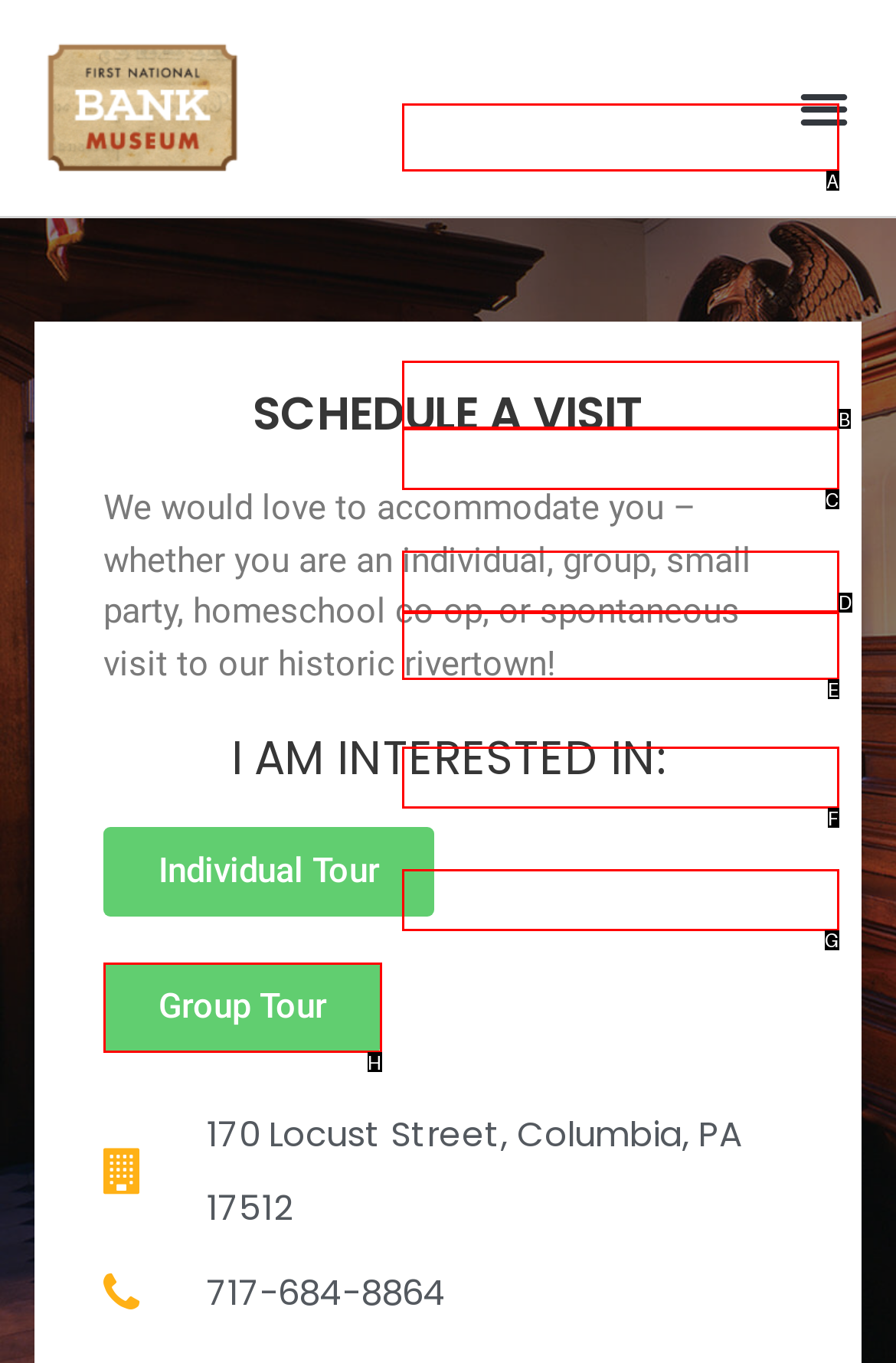Select the letter associated with the UI element you need to click to perform the following action: Click the 'Schedule A Visit' link
Reply with the correct letter from the options provided.

F